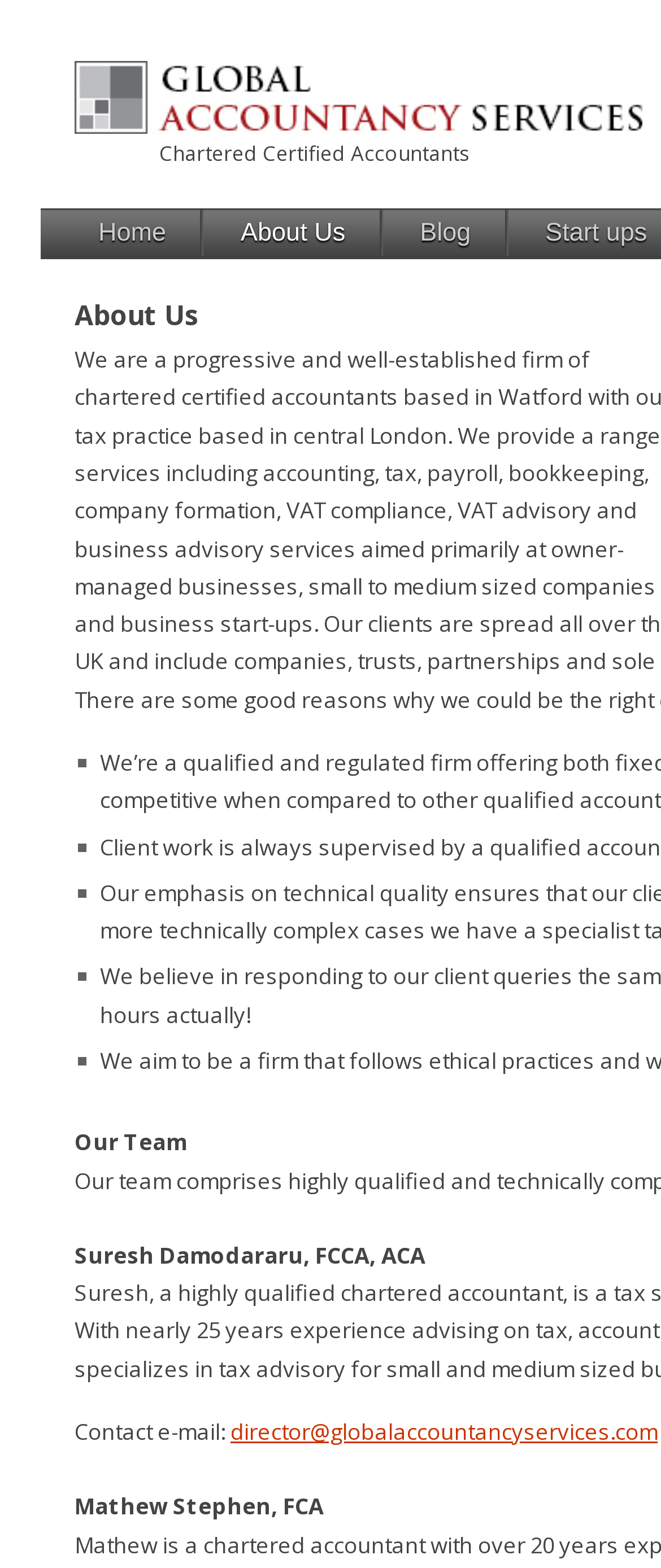Give a complete and precise description of the webpage's appearance.

The webpage is about Global Accountancy Services, a firm of chartered certified accountants based in Watford with a tax practice in central London. At the top of the page, there is a logo image and a link with the company name, taking up most of the width. Below the logo, there is a title "Chartered Certified Accountants" in a prominent position.

The main navigation menu is located below the title, consisting of three links: "Home", "About Us", and "Blog", arranged horizontally from left to right. The "About Us" link is currently focused.

In the main content area, there is a section about the company's team. The title "Our Team" is located near the top, followed by two team members' information. The first team member is Suresh Damodararu, FCCA, ACA, and the second is Mathew Stephen, FCA. Each team member's information is displayed in a separate block.

At the bottom of the page, there is a contact email section, which includes a label "Contact e-mail:" and a link to the email address "director@globalaccountancyservices.com".